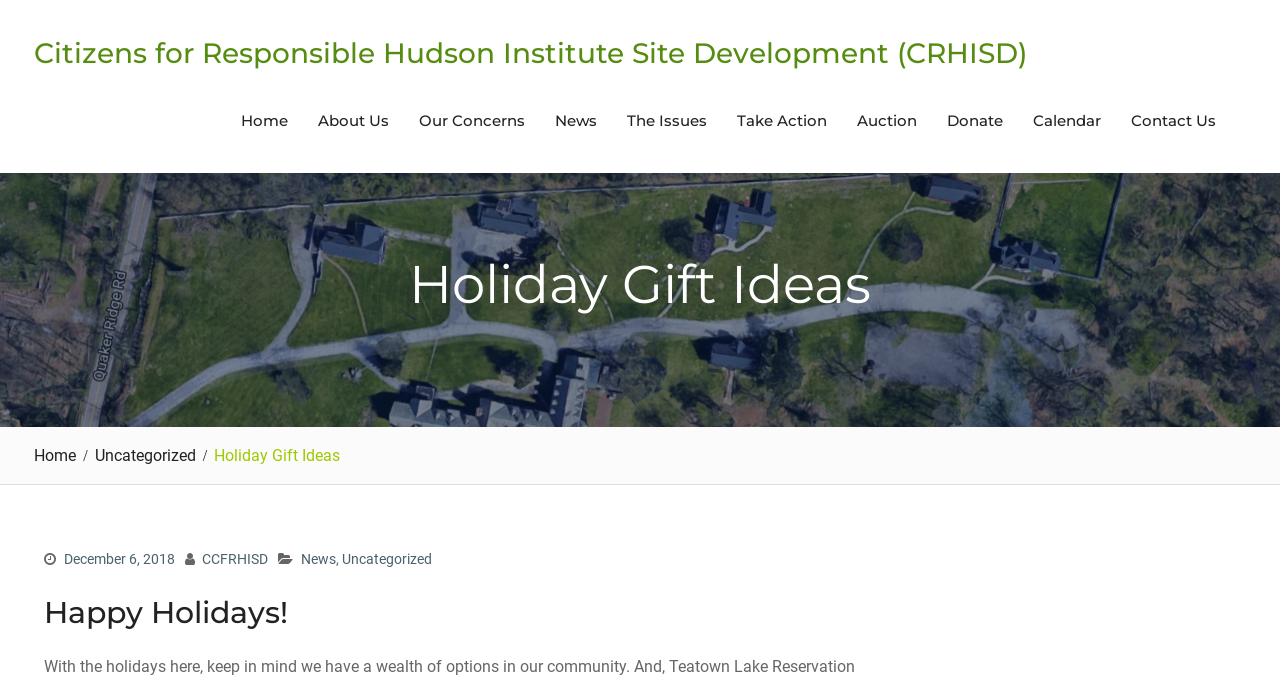Please locate the bounding box coordinates of the element's region that needs to be clicked to follow the instruction: "Click on the 'Donate' link". The bounding box coordinates should be provided as four float numbers between 0 and 1, i.e., [left, top, right, bottom].

[0.728, 0.115, 0.795, 0.241]